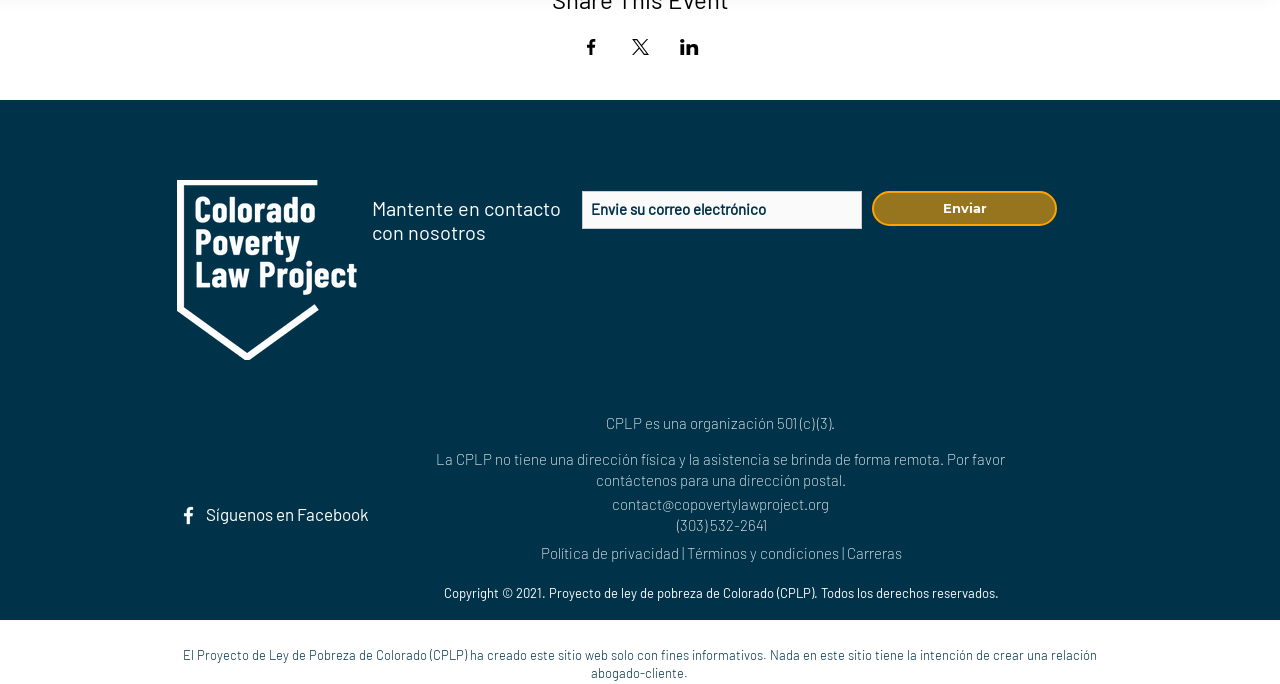Given the element description, predict the bounding box coordinates in the format (top-left x, top-left y, bottom-right x, bottom-right y), using floating point numbers between 0 and 1: Síguenos en Facebook

[0.161, 0.736, 0.288, 0.765]